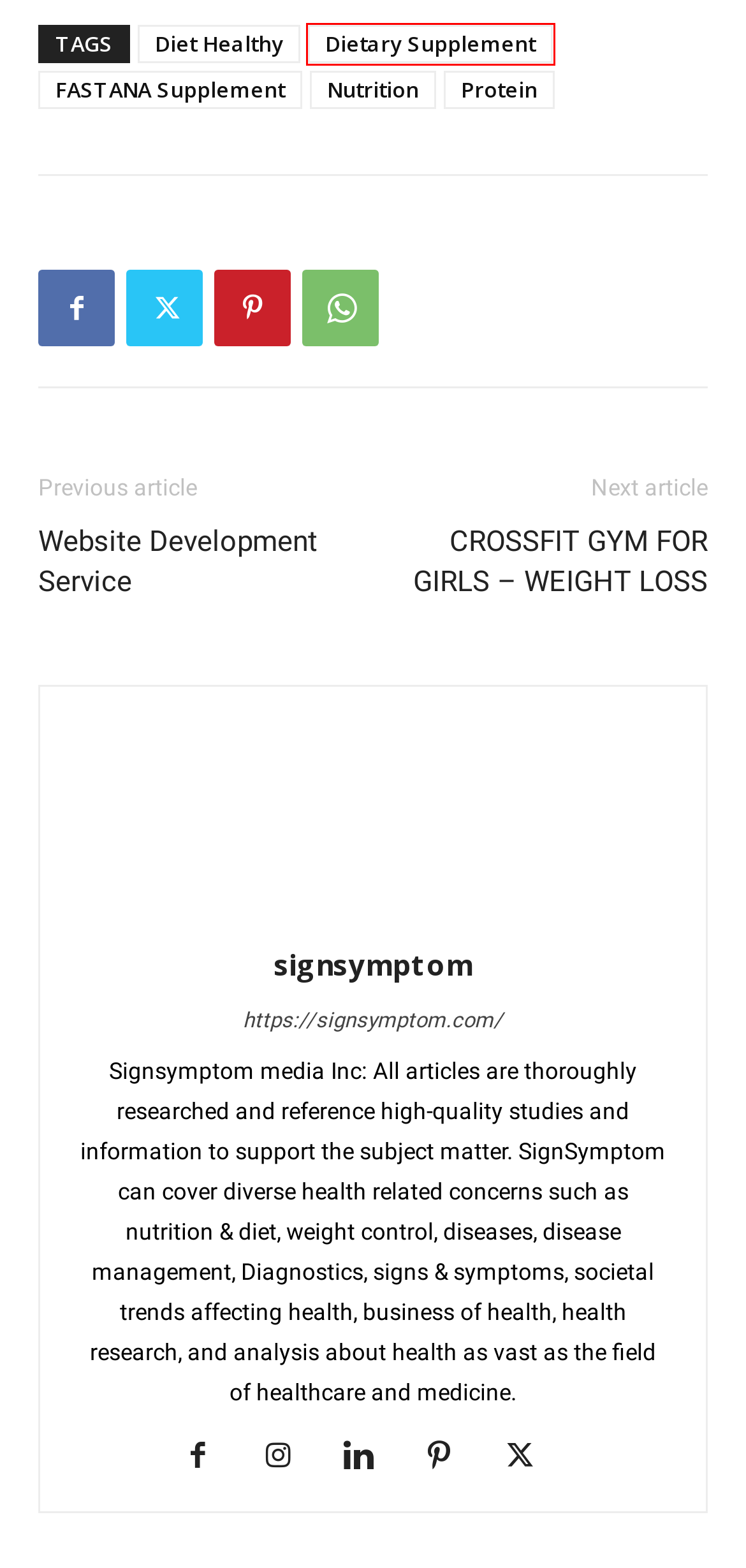Given a webpage screenshot with a red bounding box around a UI element, choose the webpage description that best matches the new webpage after clicking the element within the bounding box. Here are the candidates:
A. Protein Archives - Learn Loft Blog
B. Diet Healthy Archives - Learn Loft Blog
C. SIGNSYMPTOM Medical Information & Health Advice - Health Affairs
D. Nutrition Archives - Learn Loft Blog
E. Website Development Service Provider Company - Seventh p
F. Dietary Supplement Archives - Learn Loft Blog
G. CROSSFIT GYM FOR GIRLS - WEIGHT LOSS - Learn Loft Blog
H. FASTANA Supplement Archives - Learn Loft Blog

F